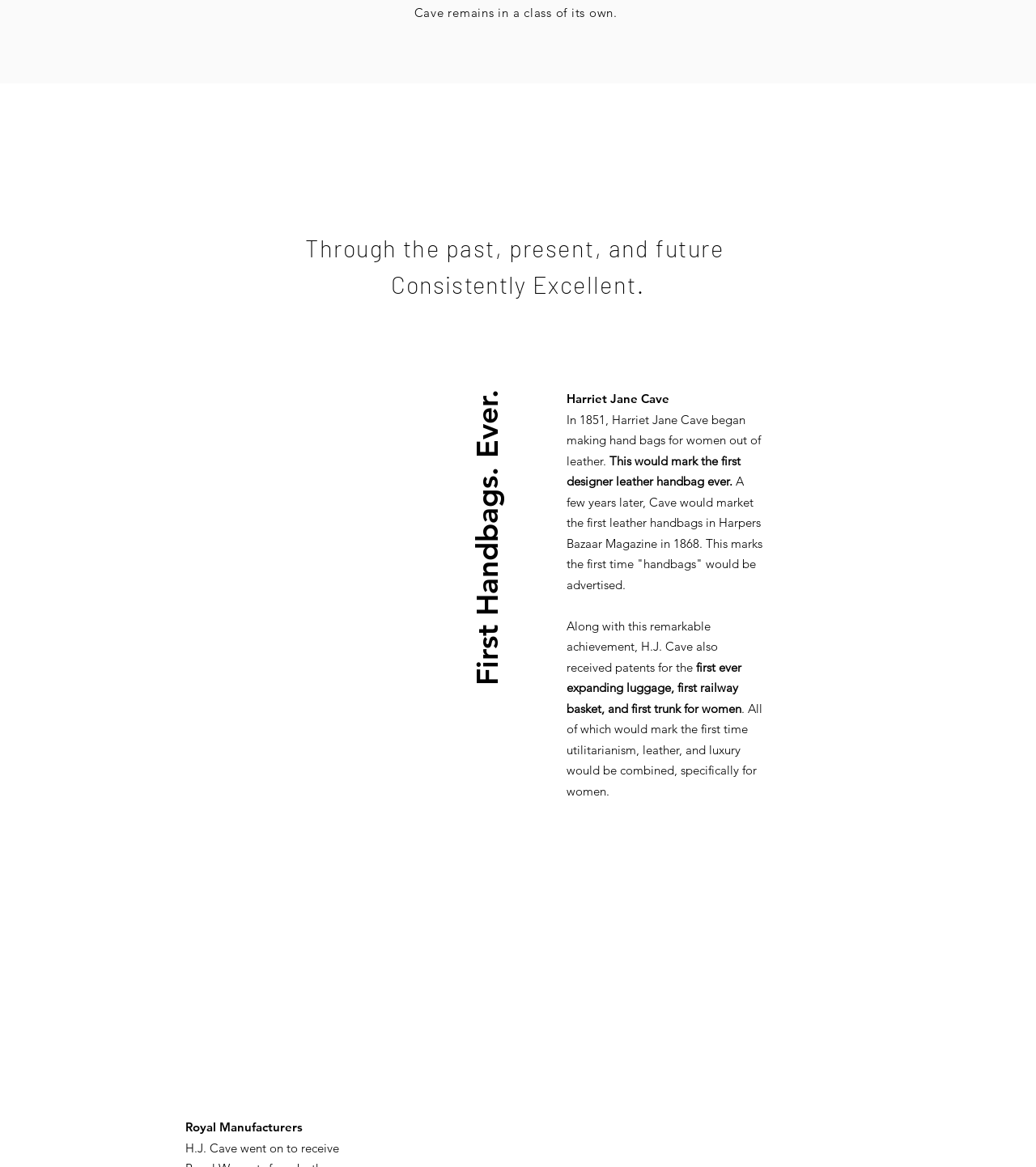Can you look at the image and give a comprehensive answer to the question:
Who made the first designer leather handbag?

According to the webpage, Harriet Jane Cave began making hand bags for women out of leather in 1851, which marks the first designer leather handbag ever.